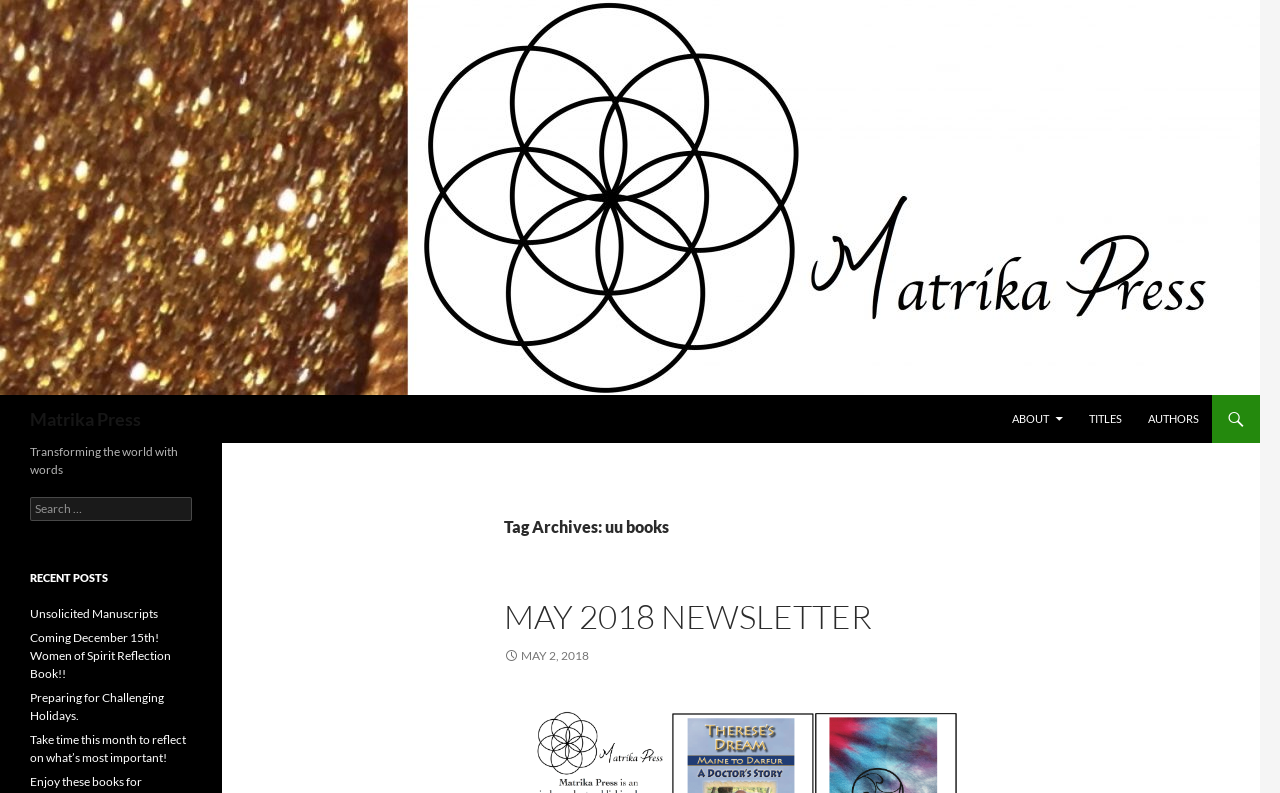What type of content is listed under 'RECENT POSTS'?
Please provide a full and detailed response to the question.

The section 'RECENT POSTS' lists several links with titles such as 'Unsolicited Manuscripts' and 'Coming December 15th! Women of Spirit Reflection Book!!', which suggests that they are blog posts or articles.